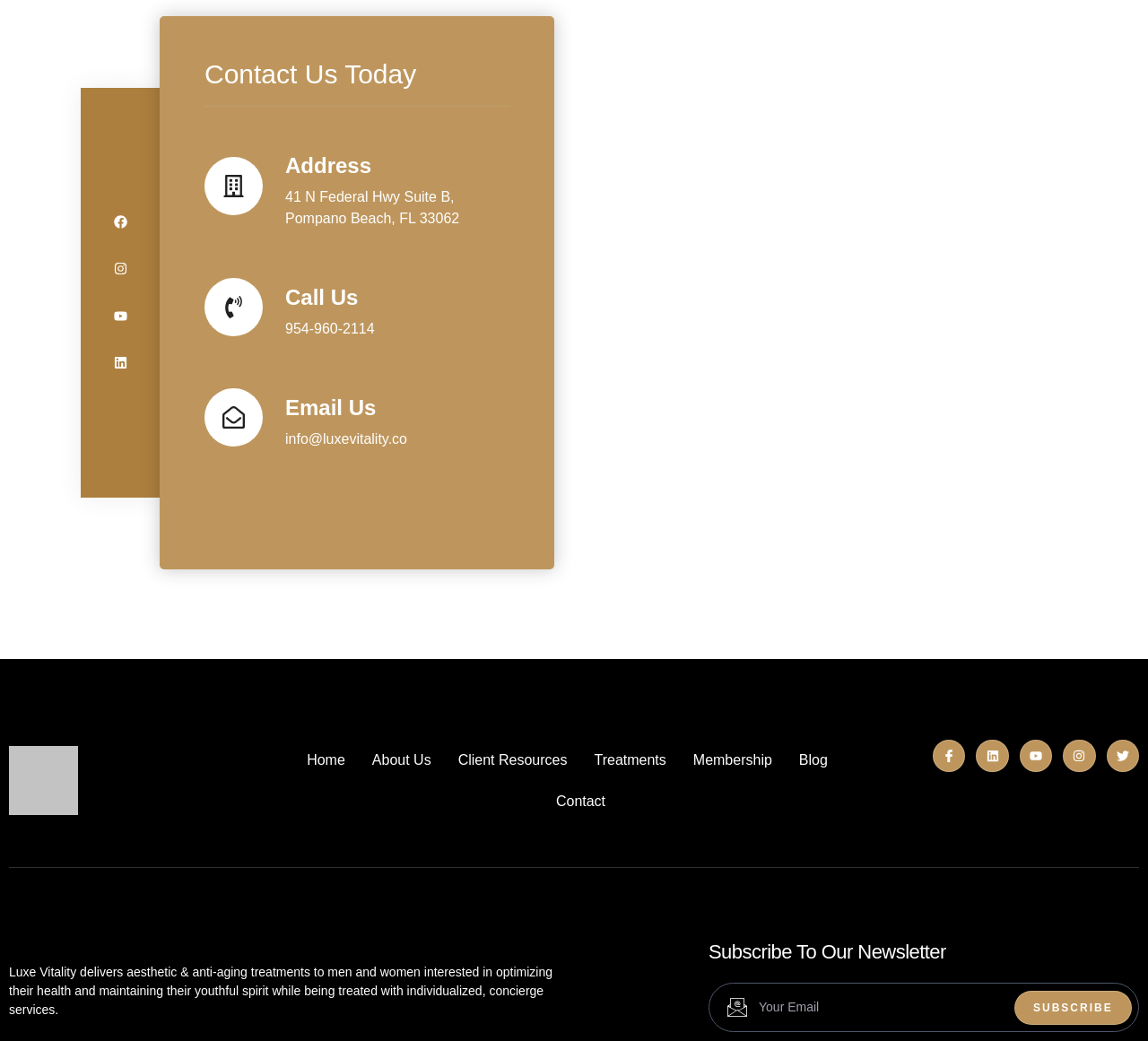What is the phone number to call Luxe Vitality?
Could you answer the question with a detailed and thorough explanation?

I found the phone number by looking at the static text element with the bounding box coordinates [0.248, 0.308, 0.326, 0.323] which contains the phone number.